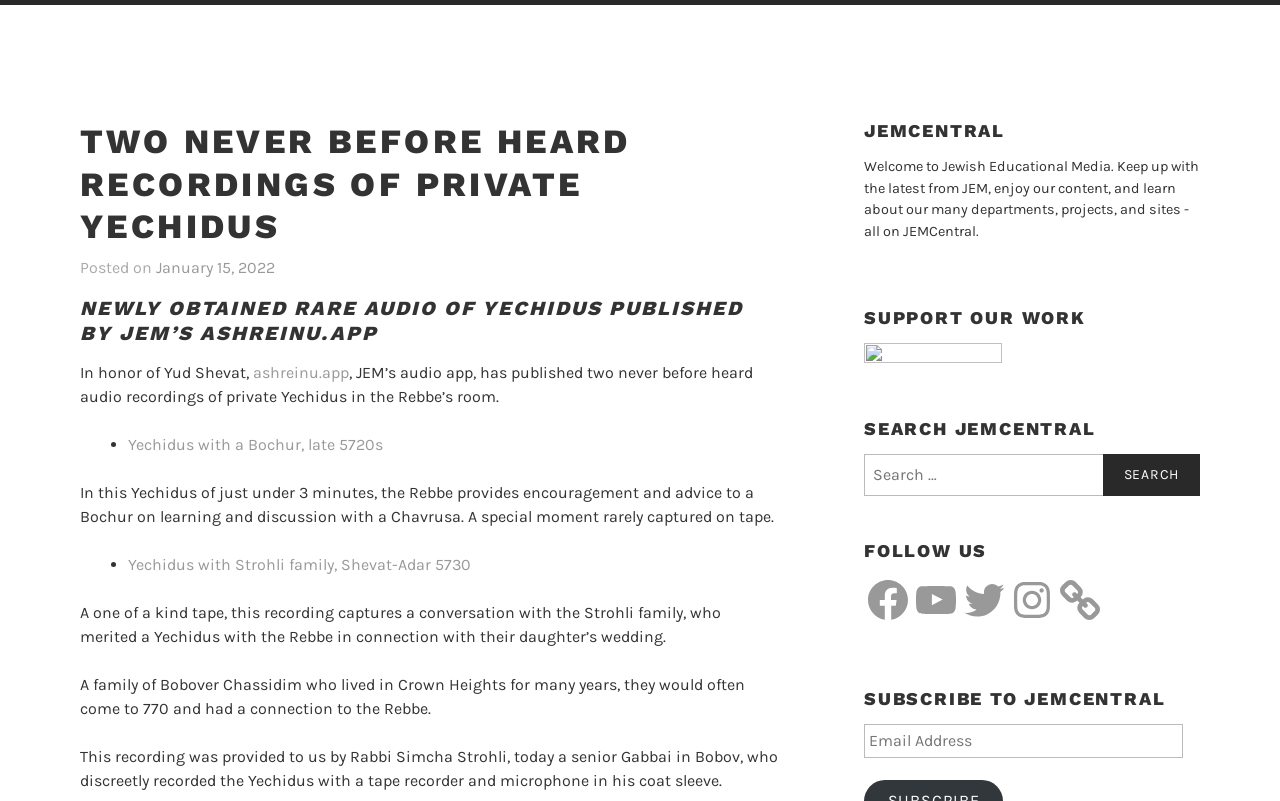Please predict the bounding box coordinates of the element's region where a click is necessary to complete the following instruction: "Subscribe to JEMCentral". The coordinates should be represented by four float numbers between 0 and 1, i.e., [left, top, right, bottom].

[0.675, 0.904, 0.924, 0.947]